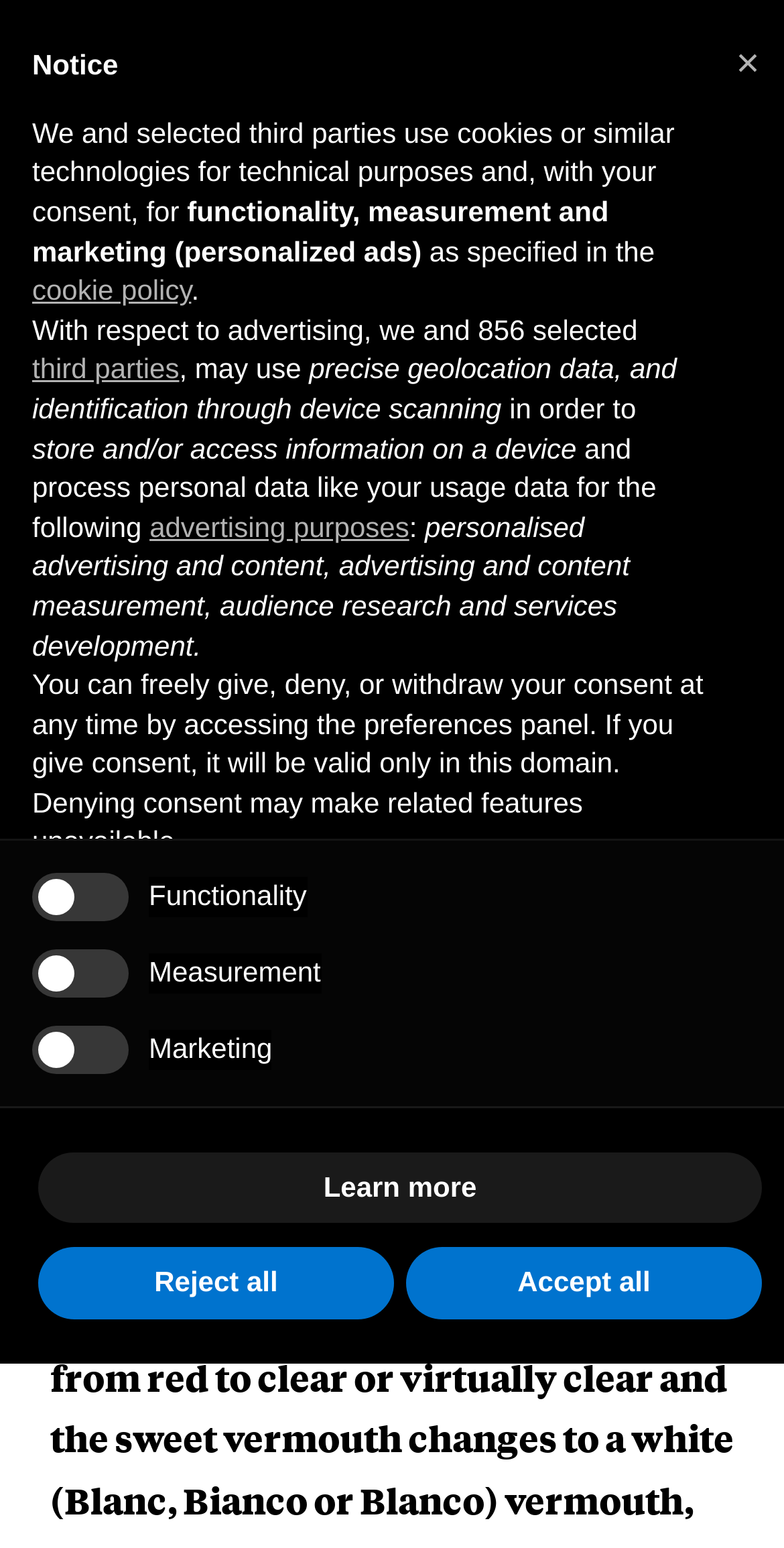Locate the bounding box coordinates of the element that should be clicked to fulfill the instruction: "Read about 'White Negroni'".

[0.162, 0.631, 0.492, 0.665]